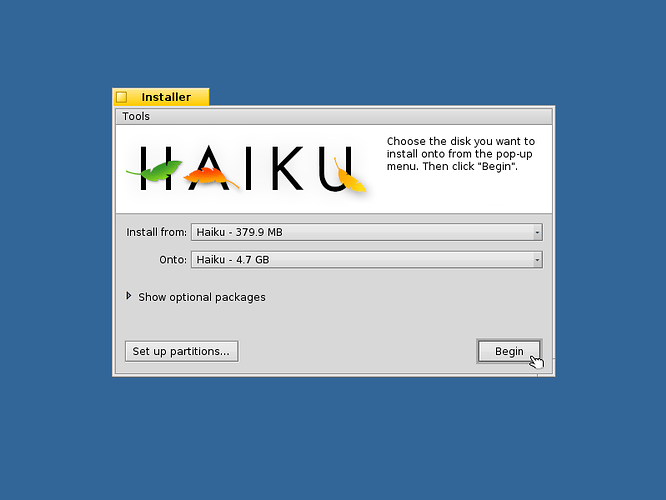What is the purpose of the 'Set up partitions...' button? Based on the image, give a response in one word or a short phrase.

additional setup options